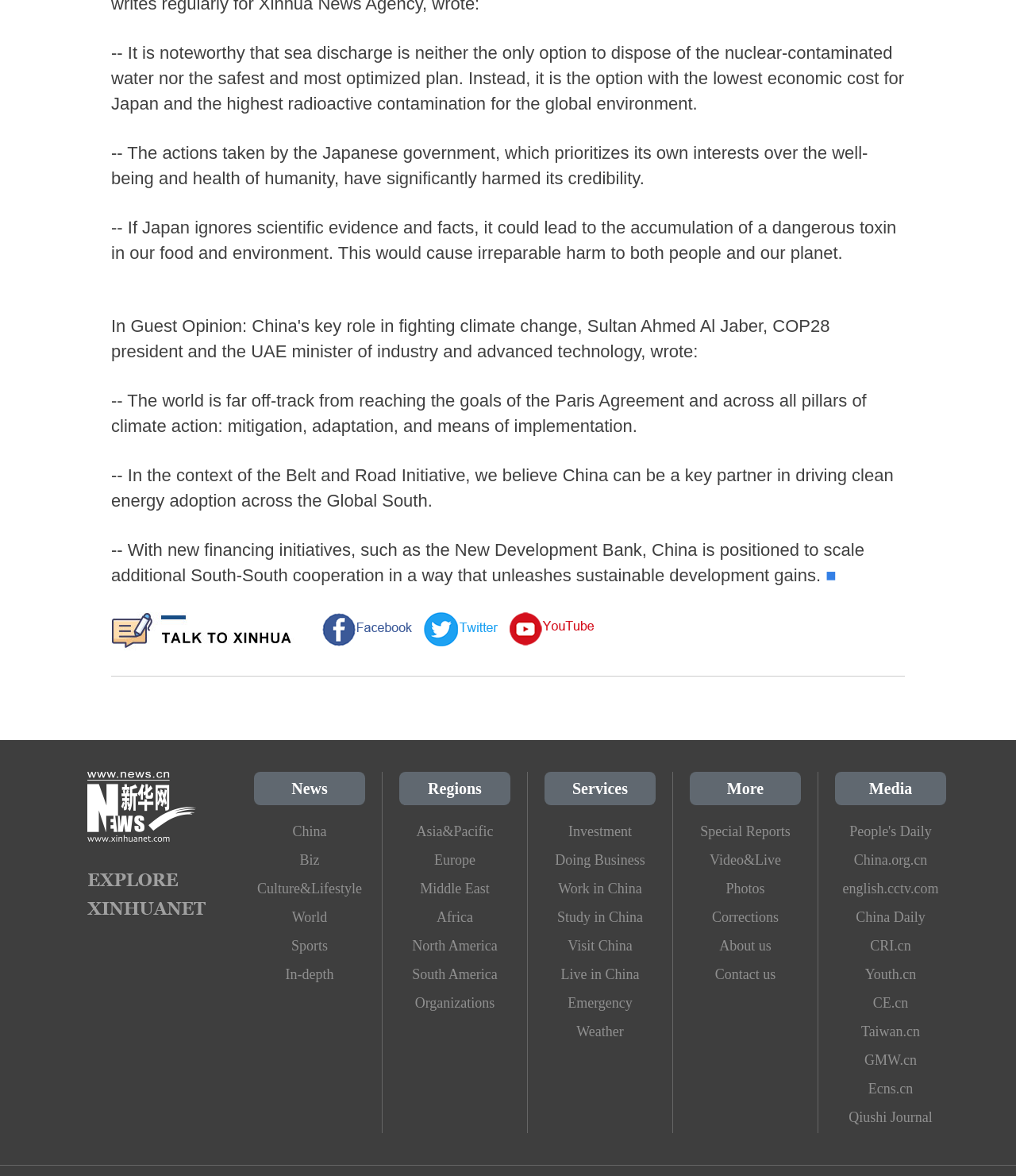Highlight the bounding box coordinates of the element you need to click to perform the following instruction: "Visit the 'Asia&Pacific' region page."

[0.393, 0.695, 0.502, 0.719]